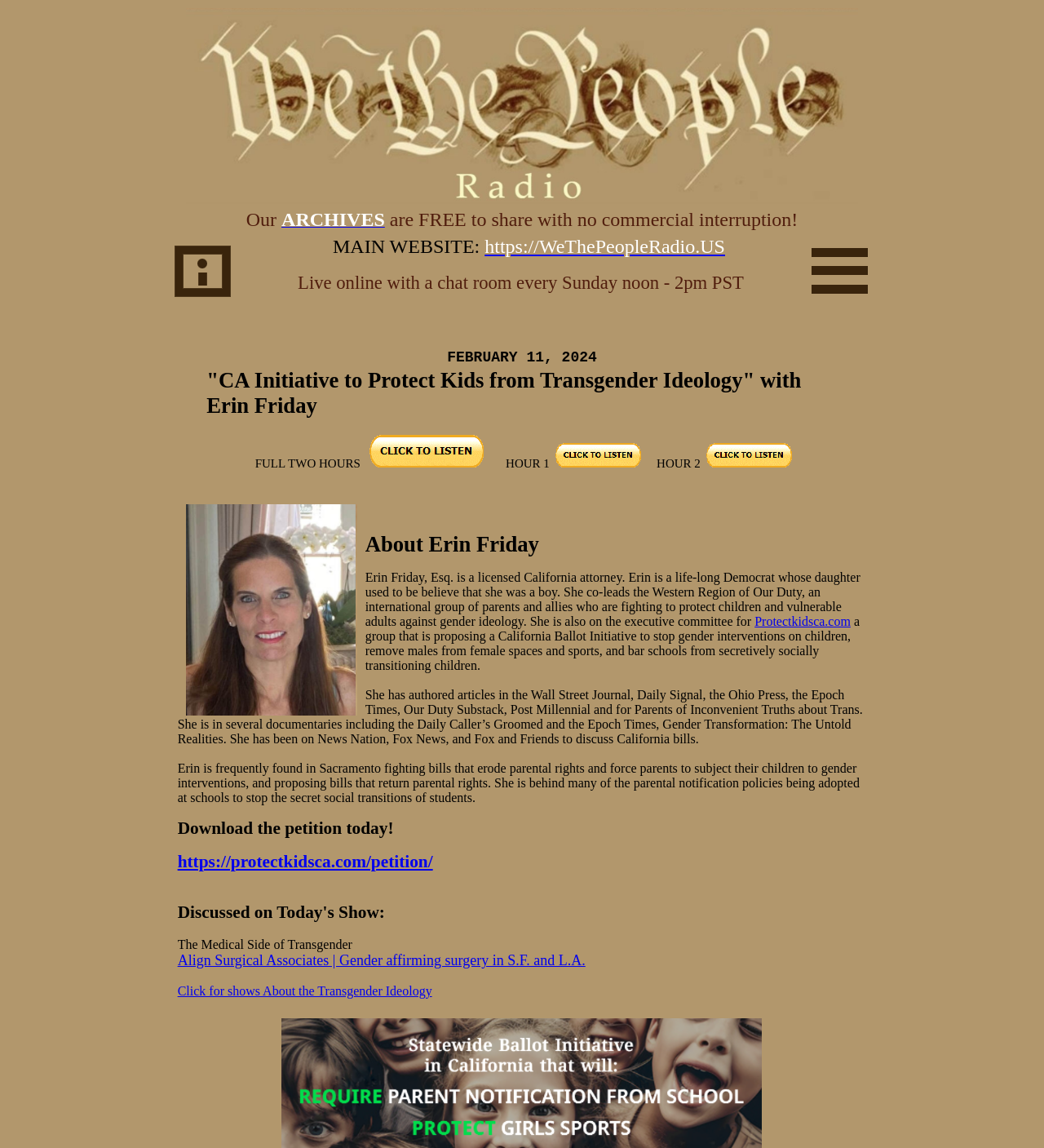What is the purpose of the Protectkidsca.com initiative? Analyze the screenshot and reply with just one word or a short phrase.

To stop gender interventions on children